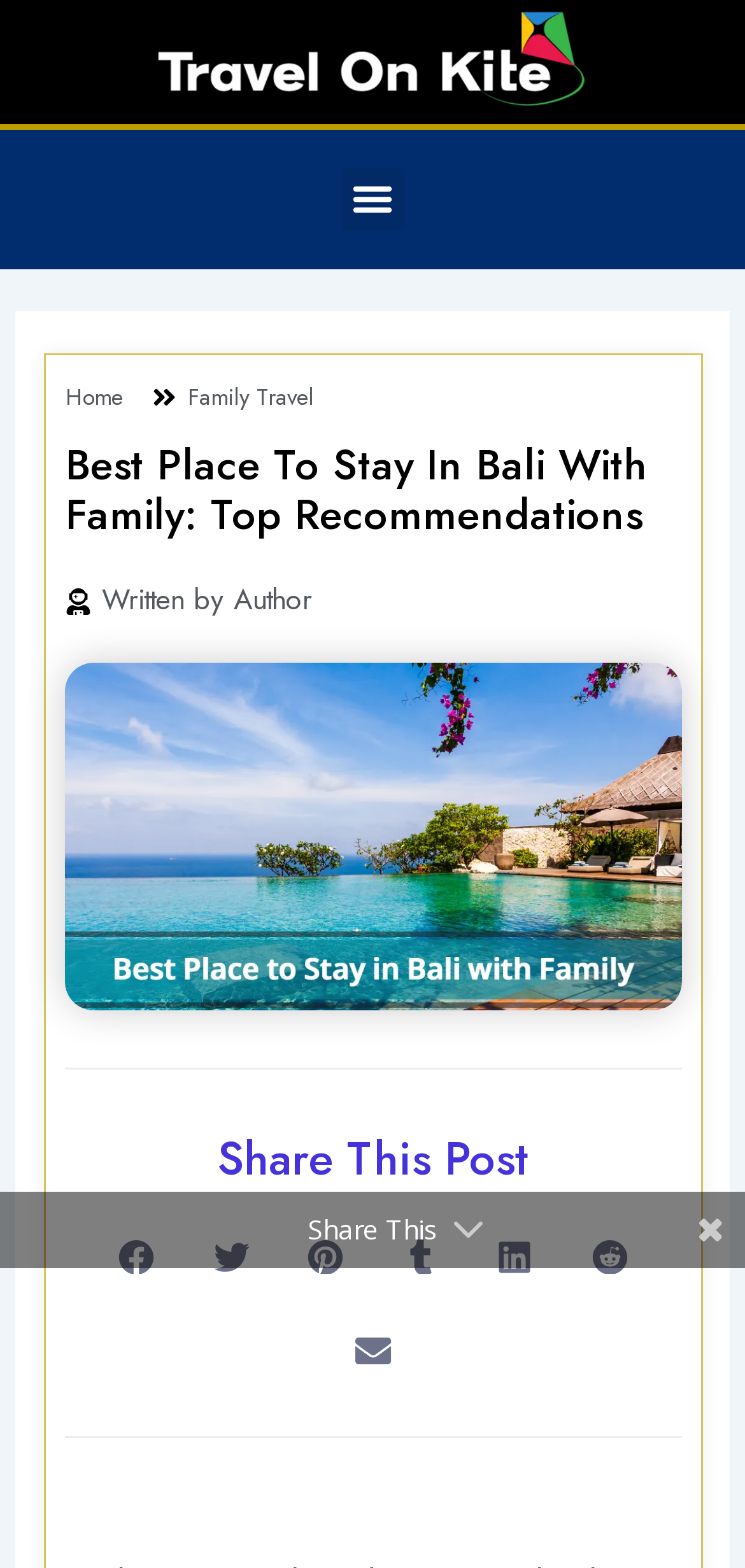Identify the bounding box coordinates for the region to click in order to carry out this instruction: "Toggle the menu". Provide the coordinates using four float numbers between 0 and 1, formatted as [left, top, right, bottom].

[0.458, 0.107, 0.542, 0.147]